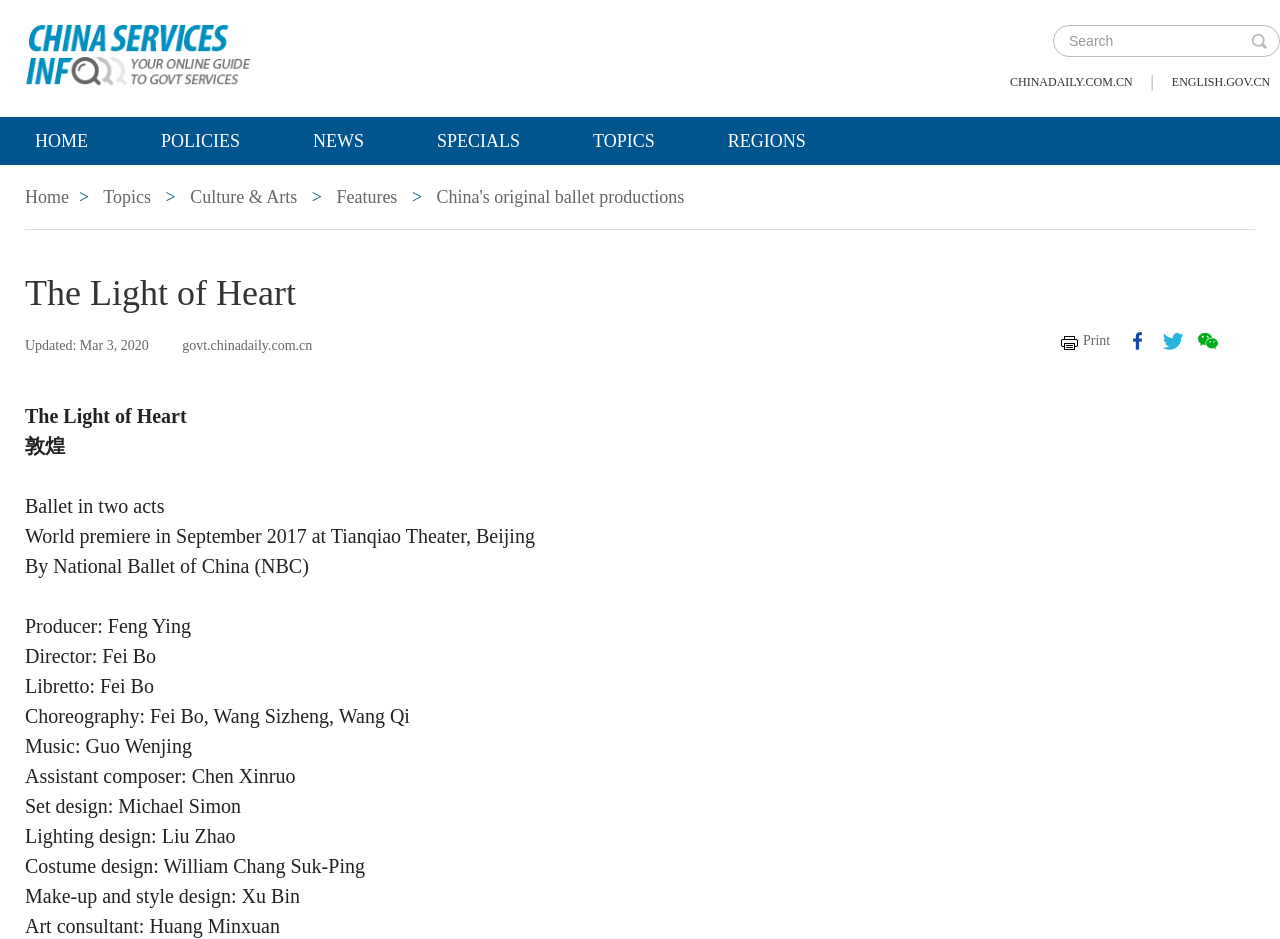Who is the producer of the ballet?
Based on the screenshot, give a detailed explanation to answer the question.

I found the answer by looking at the static text element with the text 'Producer: Feng Ying' which is located in the middle of the webpage, providing information about the production team of the ballet.